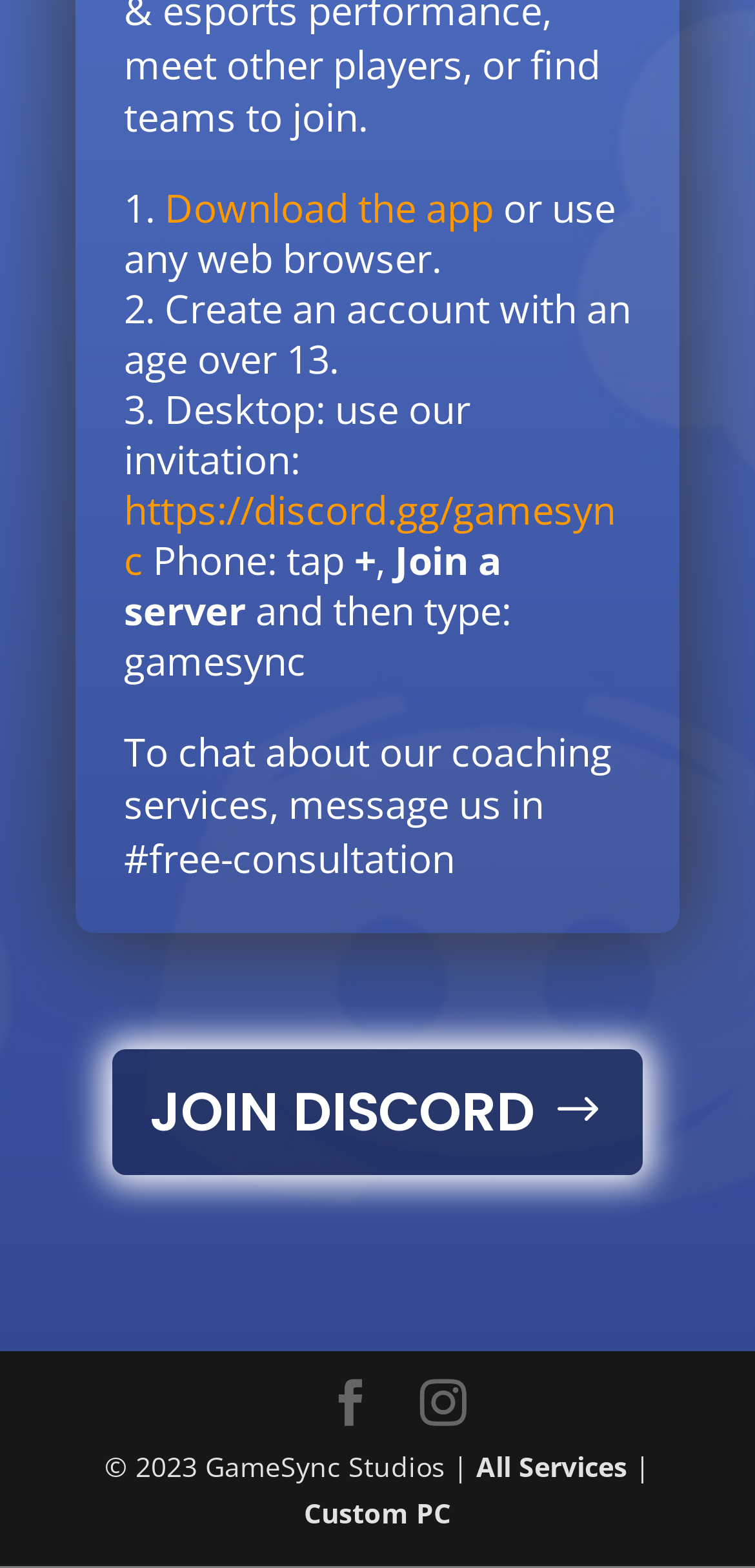Predict the bounding box coordinates for the UI element described as: "Instagram". The coordinates should be four float numbers between 0 and 1, presented as [left, top, right, bottom].

[0.556, 0.88, 0.618, 0.91]